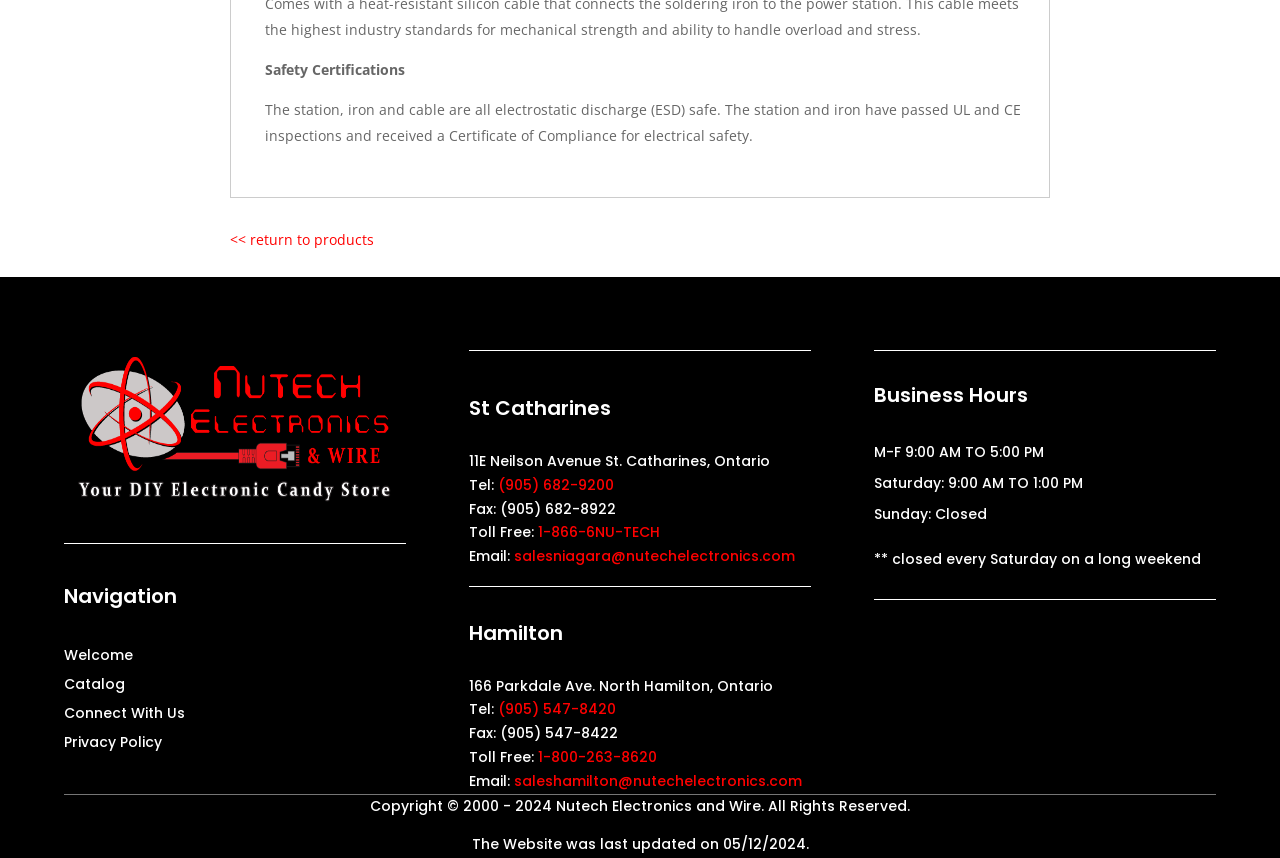Identify the bounding box coordinates for the UI element described as follows: "View all posts by admin". Ensure the coordinates are four float numbers between 0 and 1, formatted as [left, top, right, bottom].

None